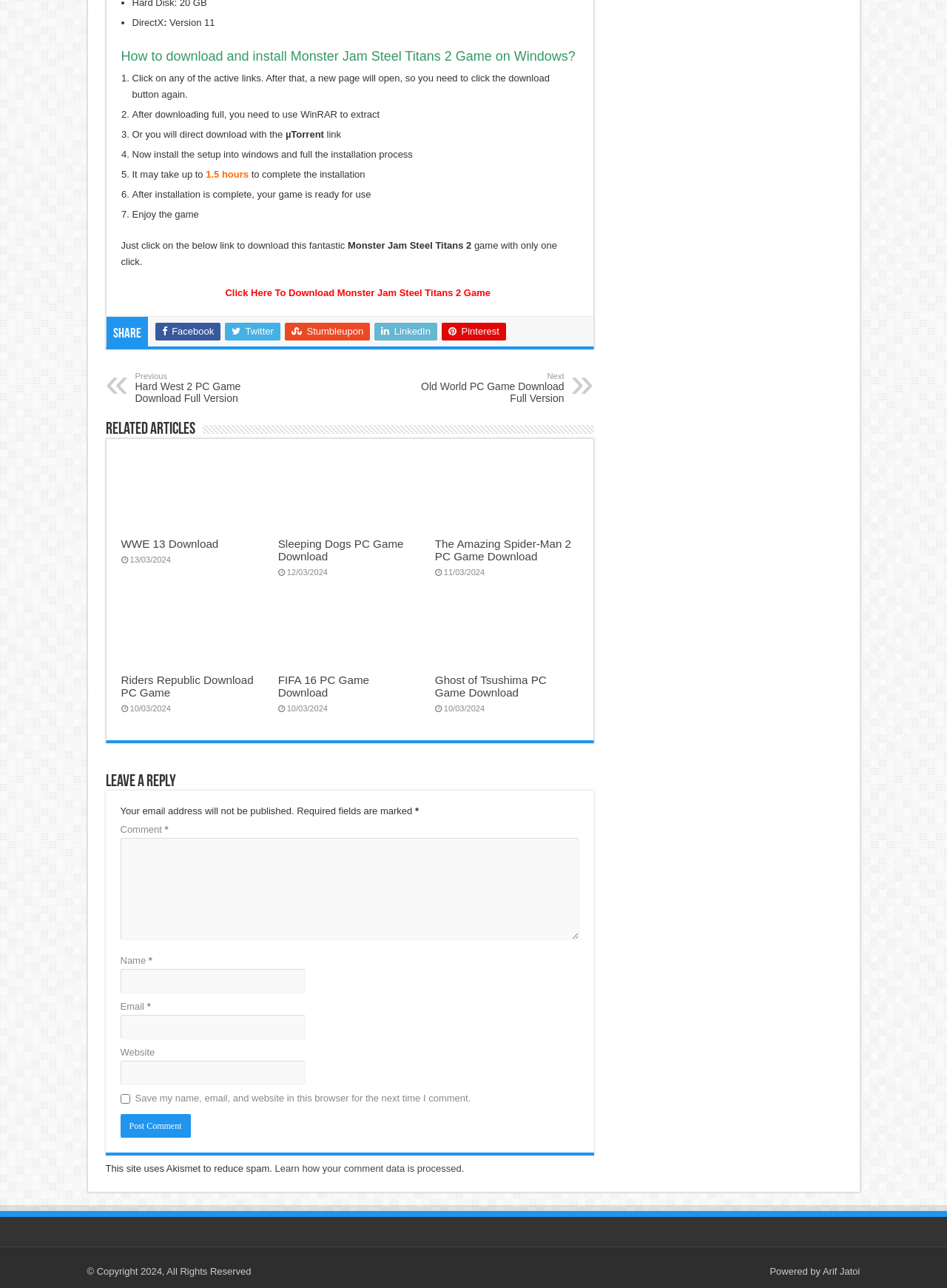By analyzing the image, answer the following question with a detailed response: What is the purpose of the 'Share' button?

The question is asking about the purpose of the 'Share' button, and the answer can be inferred from the presence of social media icons such as Facebook, Twitter, and LinkedIn next to the 'Share' button.